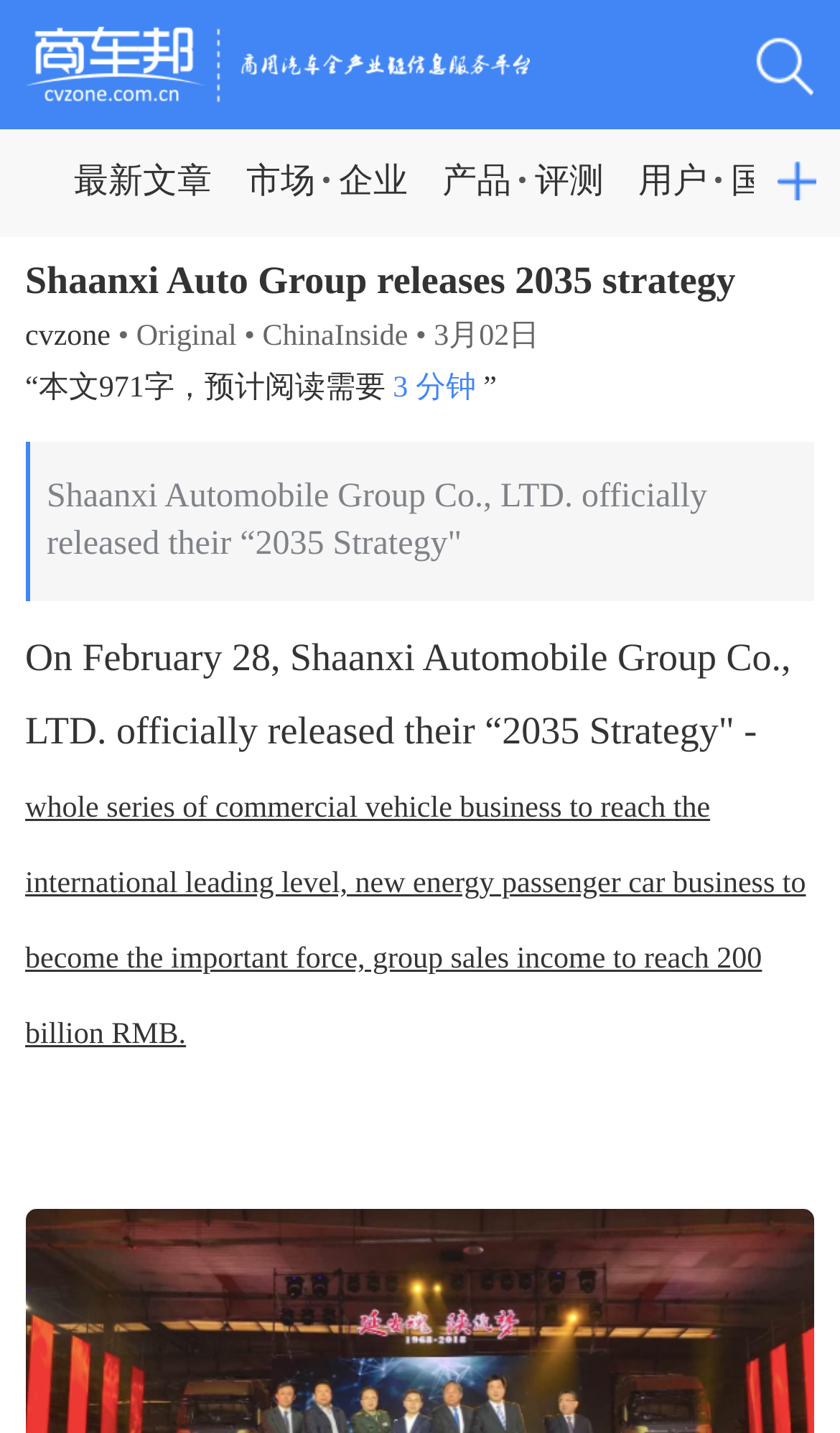Please pinpoint the bounding box coordinates for the region I should click to adhere to this instruction: "Read the full article".

[0.03, 0.18, 0.97, 0.212]